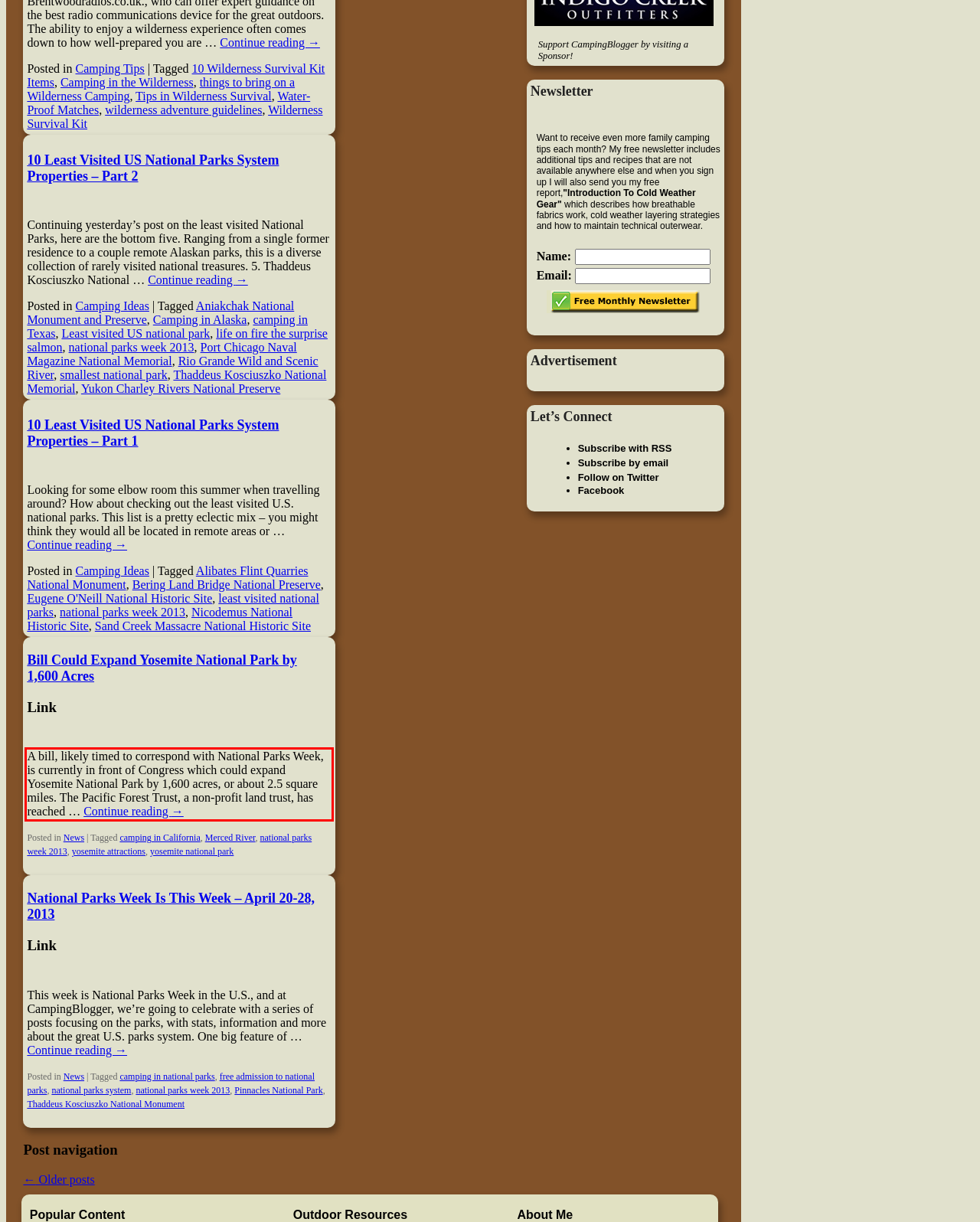Please analyze the provided webpage screenshot and perform OCR to extract the text content from the red rectangle bounding box.

A bill, likely timed to correspond with National Parks Week, is currently in front of Congress which could expand Yosemite National Park by 1,600 acres, or about 2.5 square miles. The Pacific Forest Trust, a non-profit land trust, has reached … Continue reading →